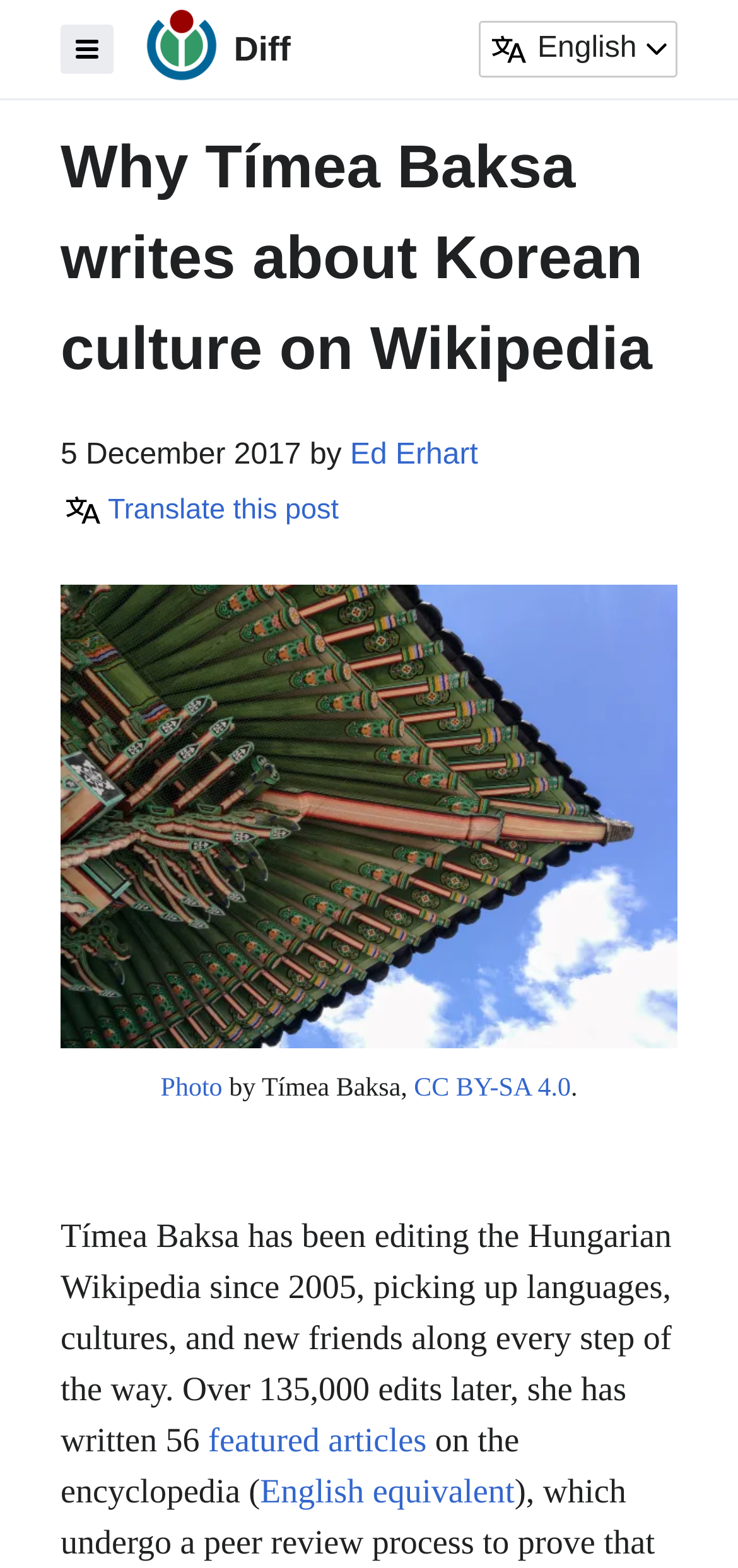Mark the bounding box of the element that matches the following description: "featured articles".

[0.282, 0.907, 0.578, 0.931]